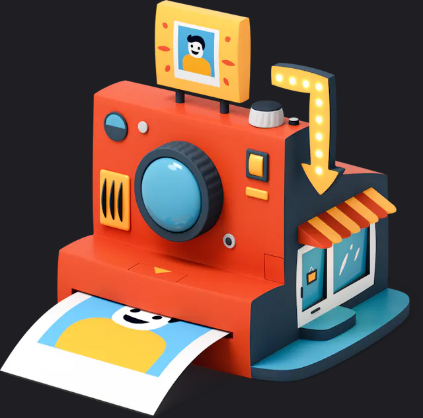What is hinted at by the miniature shopfront?
Answer the question using a single word or phrase, according to the image.

Cozy space for developing or printing images